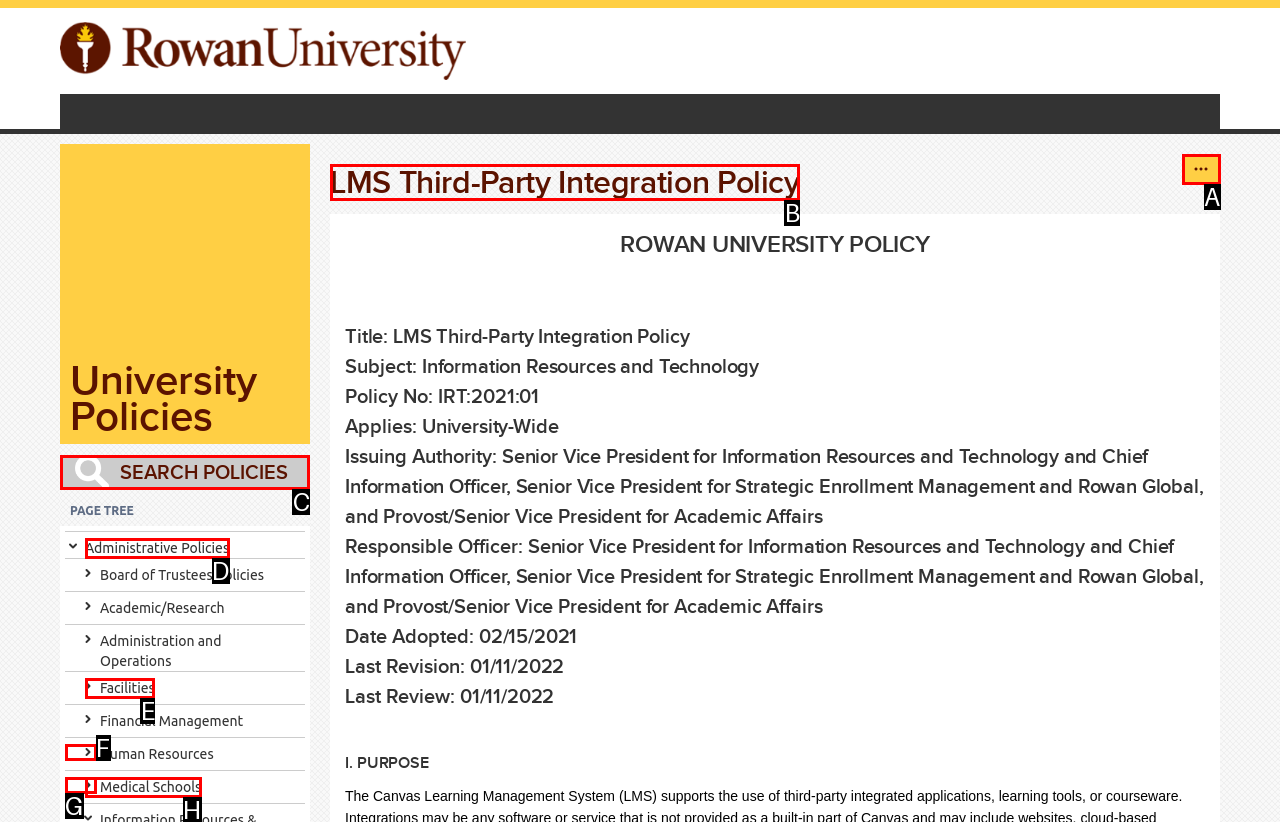Choose the letter of the option that needs to be clicked to perform the task: Search policies. Answer with the letter.

C